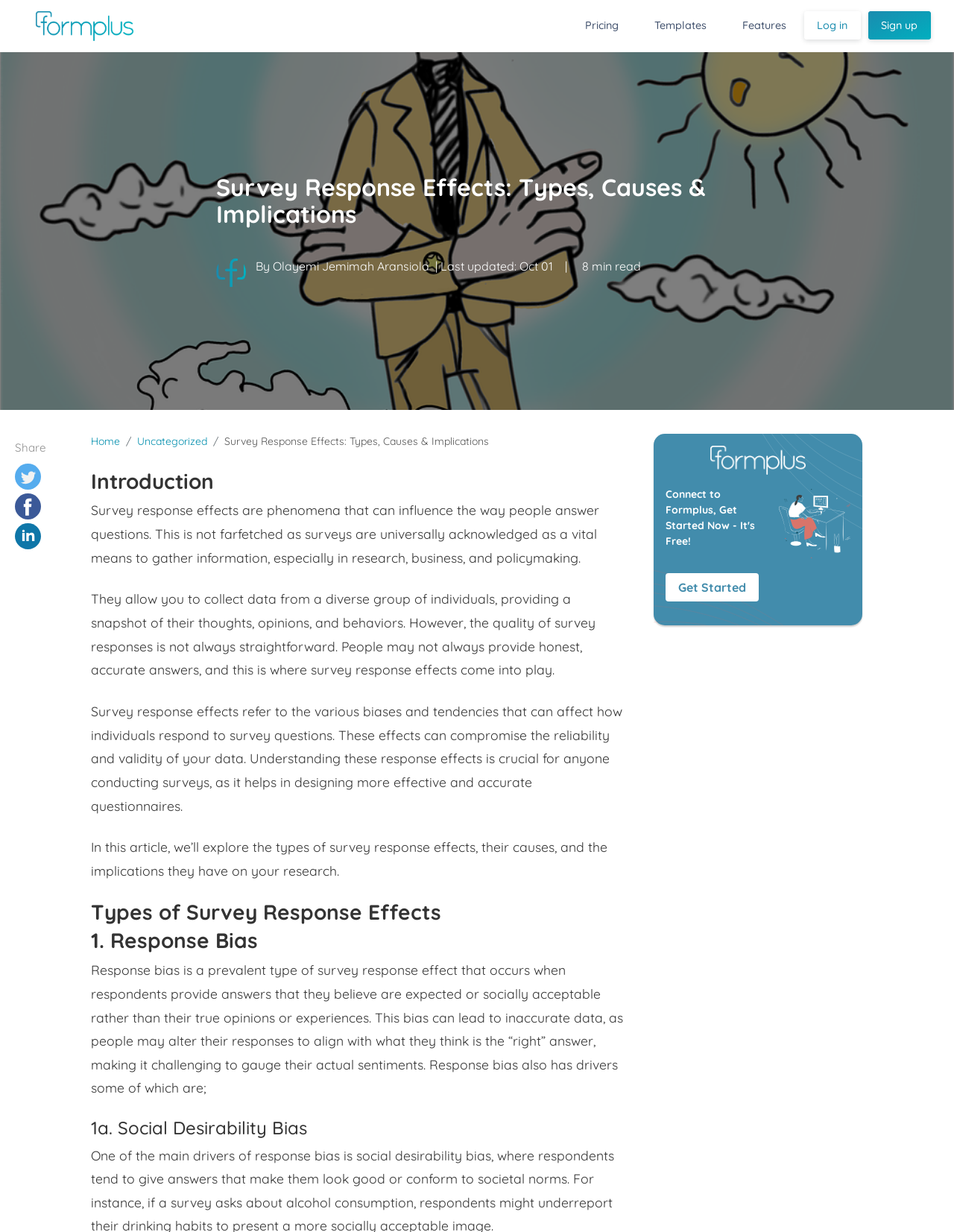Provide a brief response in the form of a single word or phrase:
How many types of survey response effects are mentioned in the article?

1